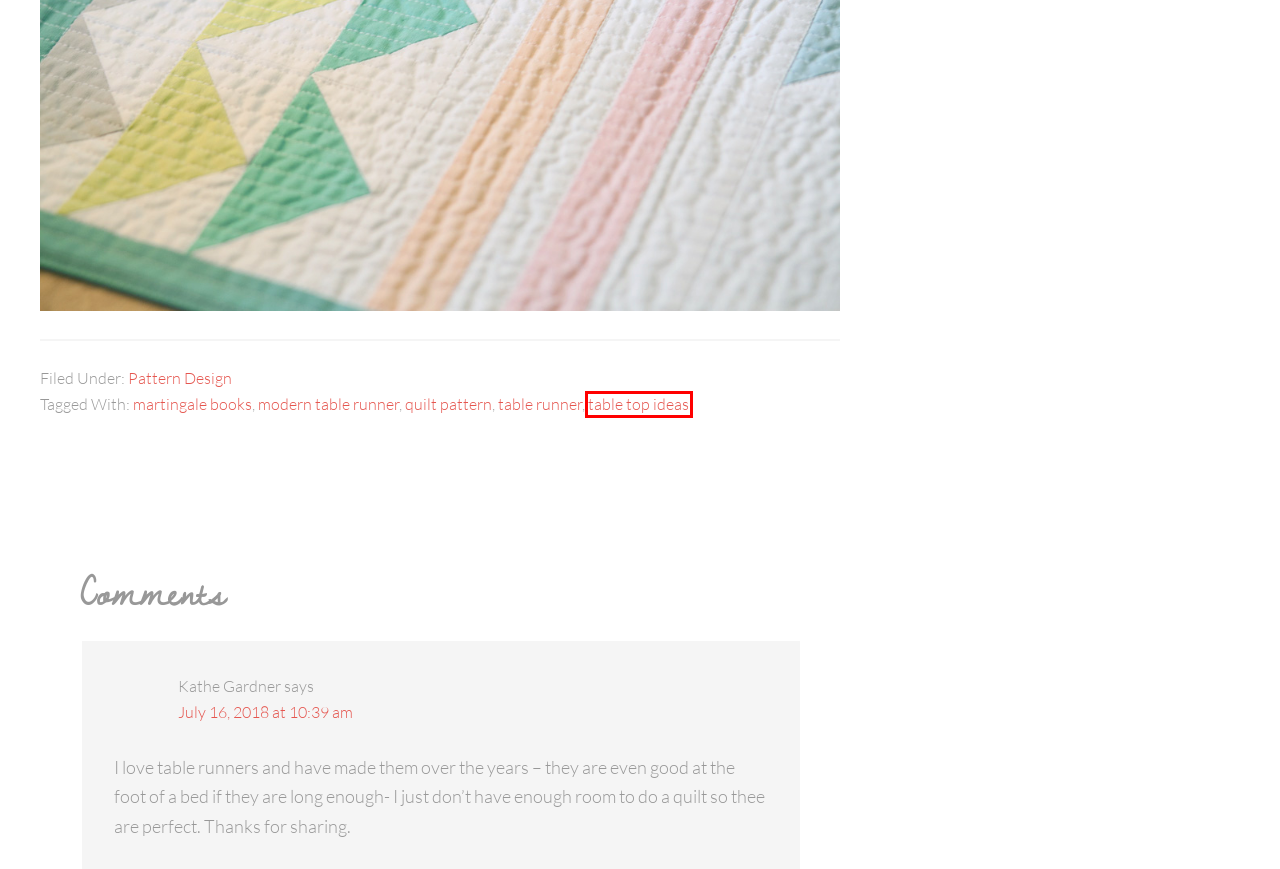After examining the screenshot of a webpage with a red bounding box, choose the most accurate webpage description that corresponds to the new page after clicking the element inside the red box. Here are the candidates:
A. Pattern Design
B. table runner
C. Michelle Bartholomew – Quilt. Design. Photo
D. modern table runner
E. quilt pattern
F. table top ideas
G. Product categories  Quilt Patterns
H. martingale books

F